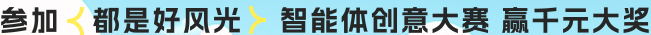What is the purpose of the promotional banner?
Answer the question in as much detail as possible.

The promotional banner is designed to invite individuals to participate in the AI Creativity Competition, emphasizing the benefits and excitement surrounding the event, and encouraging them to join in and engage with the initiative.